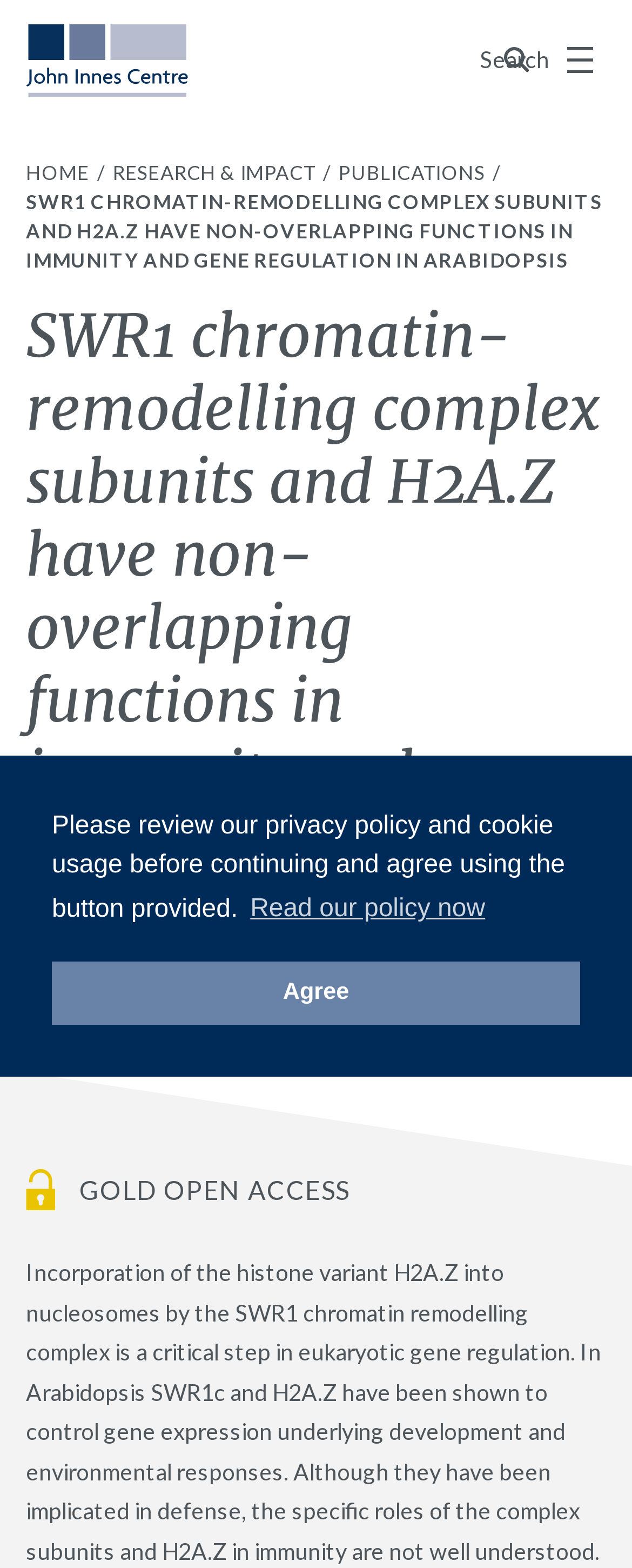Please find the bounding box coordinates of the element's region to be clicked to carry out this instruction: "Visit the John Innes Centre homepage".

[0.041, 0.016, 0.297, 0.062]